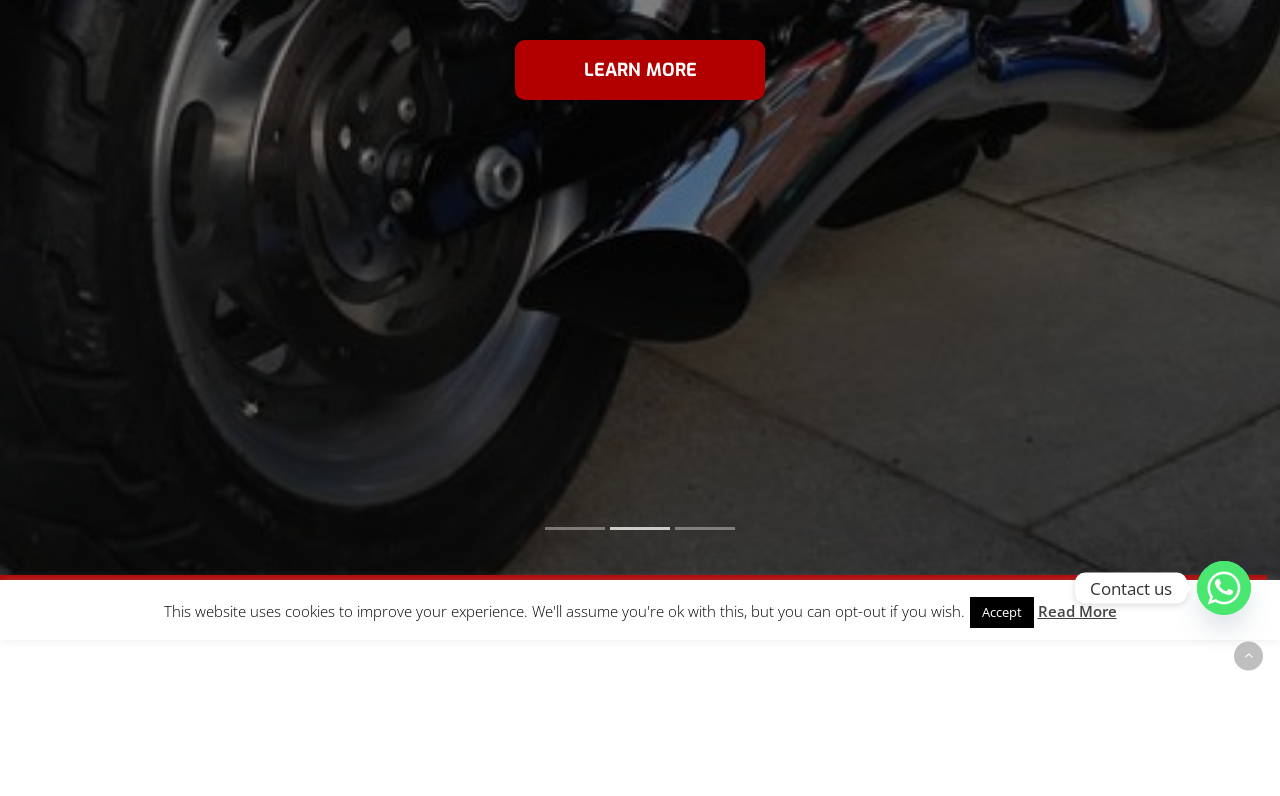Locate the bounding box coordinates of the UI element described by: "Contact us". Provide the coordinates as four float numbers between 0 and 1, formatted as [left, top, right, bottom].

[0.935, 0.705, 0.977, 0.773]